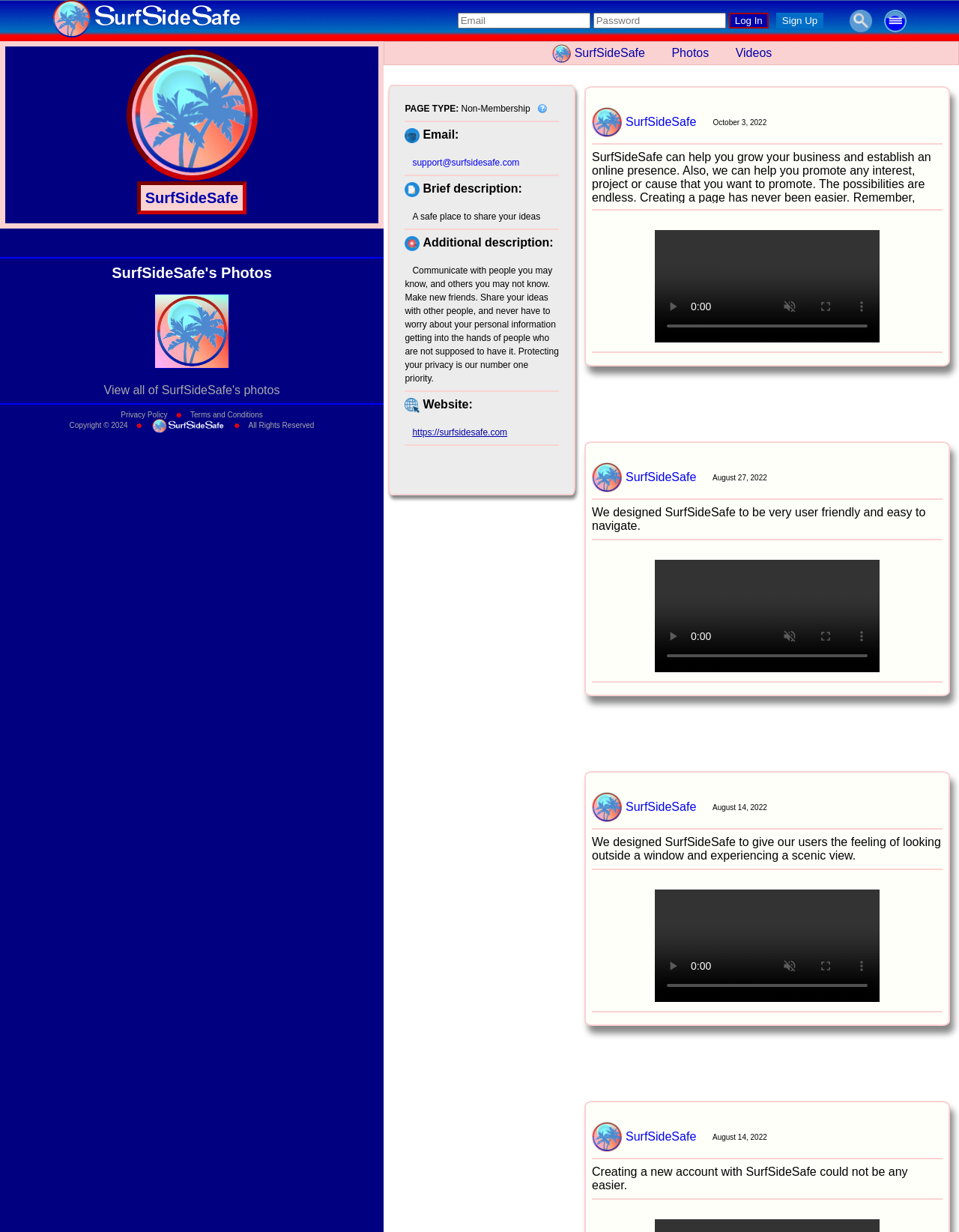Use a single word or phrase to answer the question: 
What can SurfSideSafe help users with?

Growing business and promoting interests